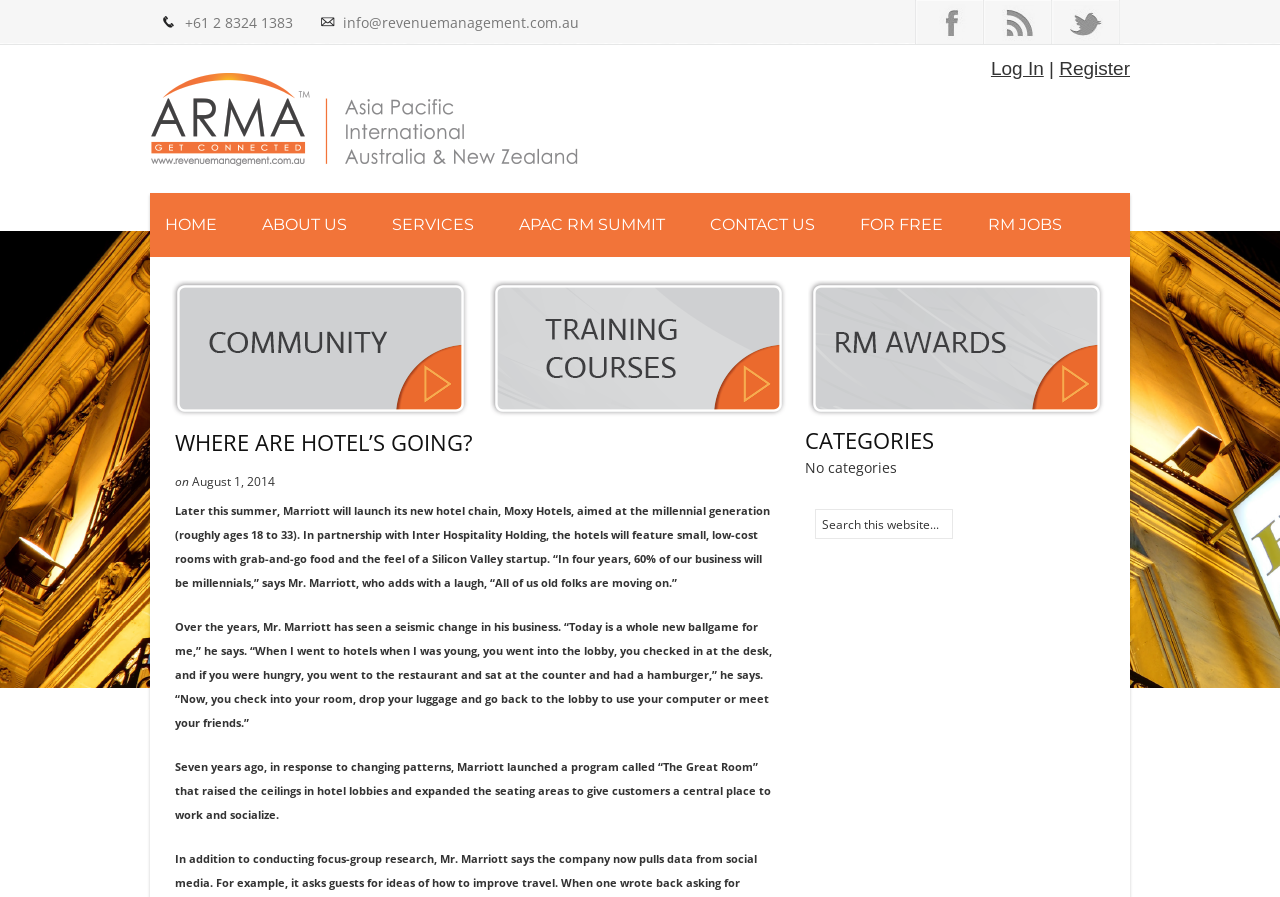Provide the bounding box coordinates of the area you need to click to execute the following instruction: "Click on 'Are Implant-Supported Dental Bridges the Best Dental Implants in Houston?' link".

None